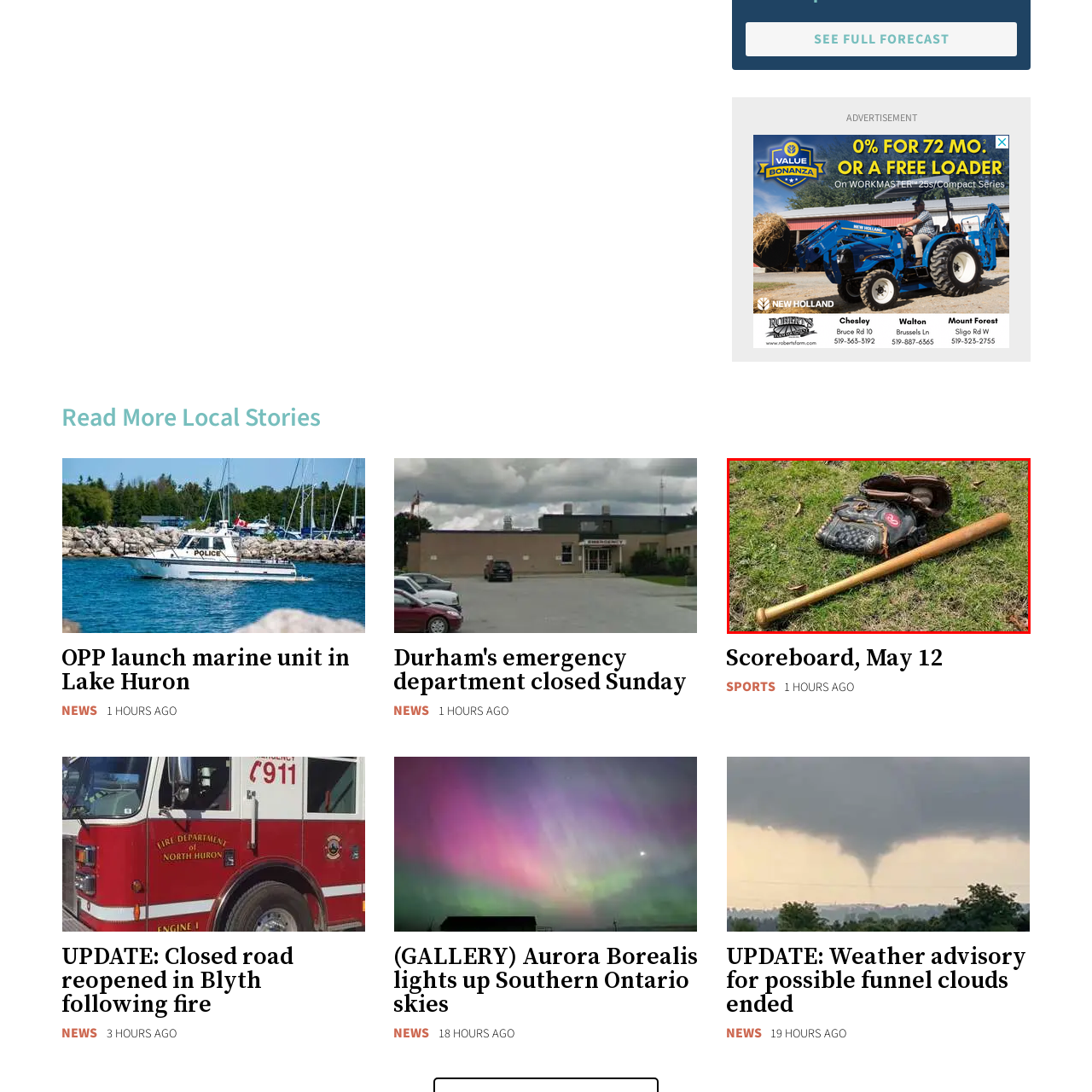Analyze the content inside the red-marked area, What is the sport associated with the bat and glove? Answer using only one word or a concise phrase.

Baseball